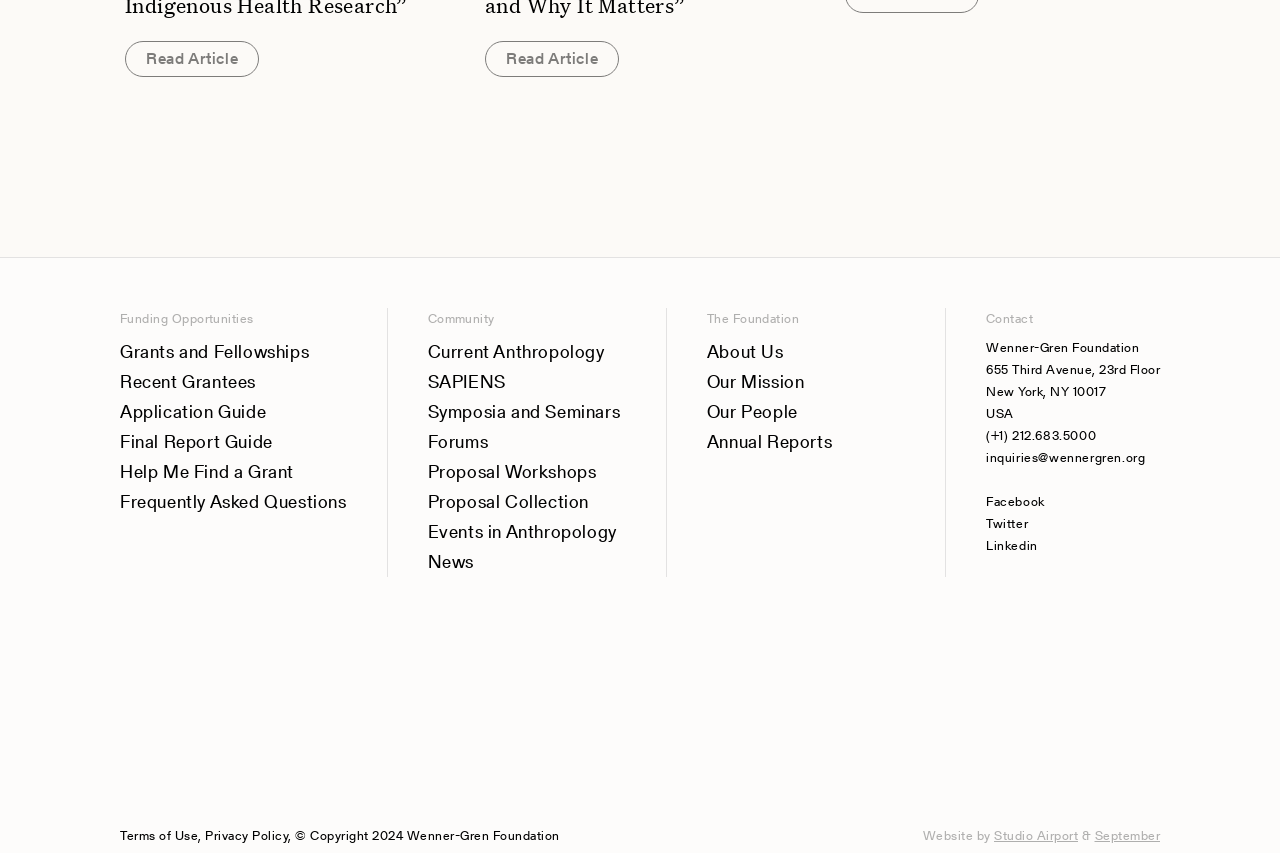Identify the bounding box coordinates of the HTML element based on this description: "About Us".

[0.552, 0.395, 0.707, 0.43]